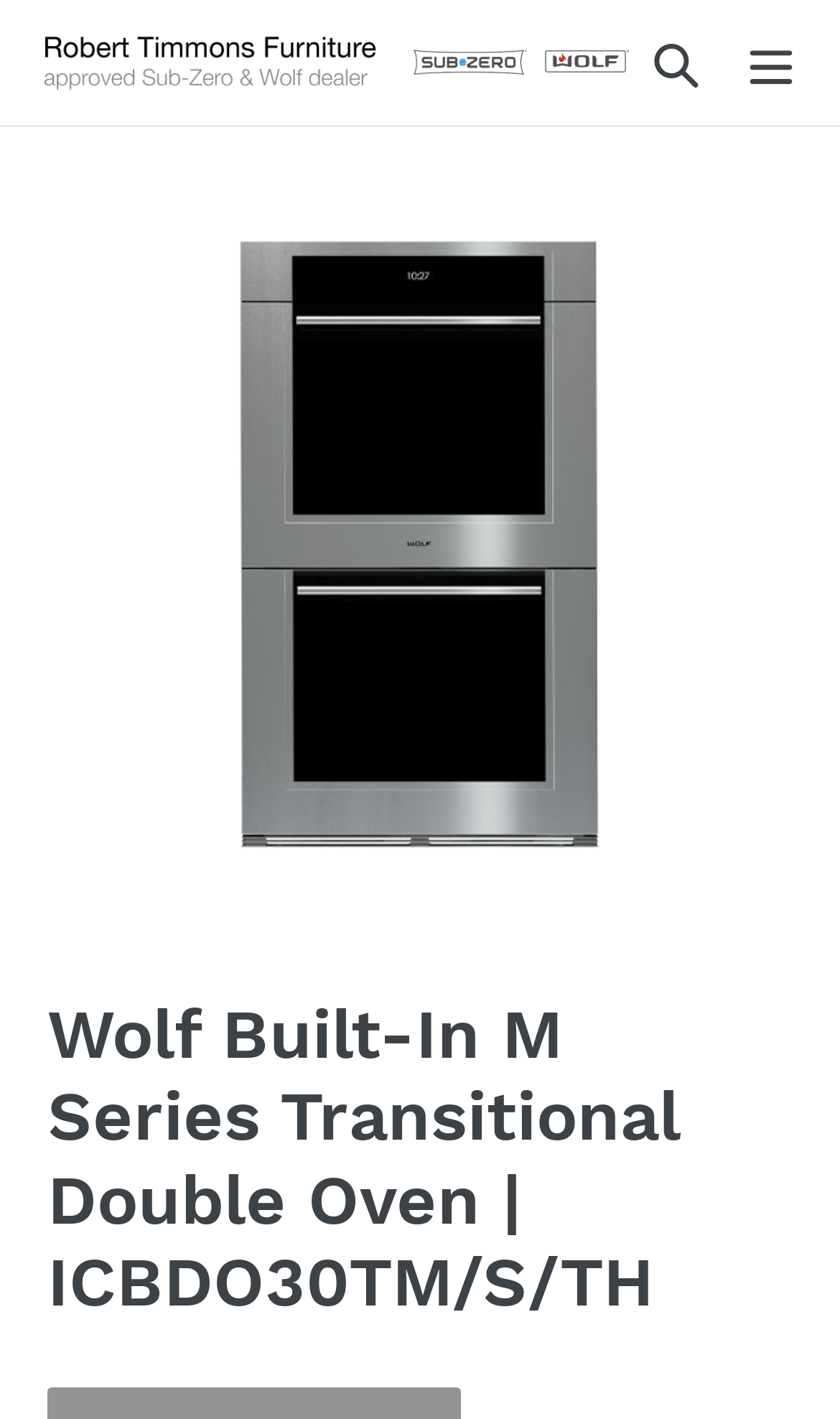Find and provide the bounding box coordinates for the UI element described with: "M. S. Anderson".

None